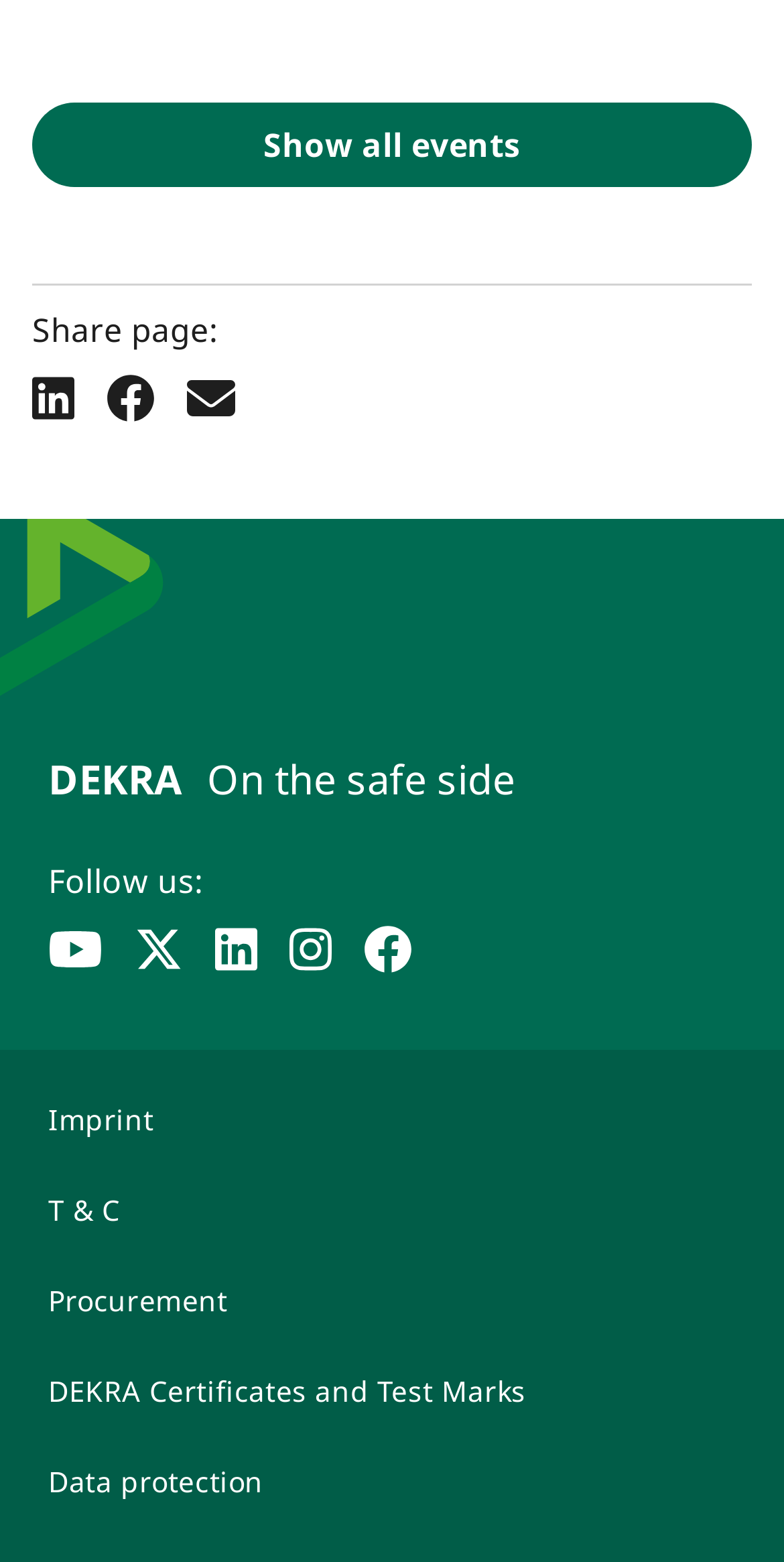Please specify the bounding box coordinates of the clickable region to carry out the following instruction: "View DEKRA Certificates and Test Marks". The coordinates should be four float numbers between 0 and 1, in the format [left, top, right, bottom].

[0.062, 0.877, 0.938, 0.904]